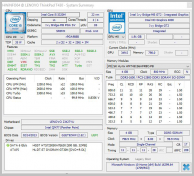What is the purpose of the System Summary section?
Based on the image, respond with a single word or phrase.

To quickly assess system health and performance